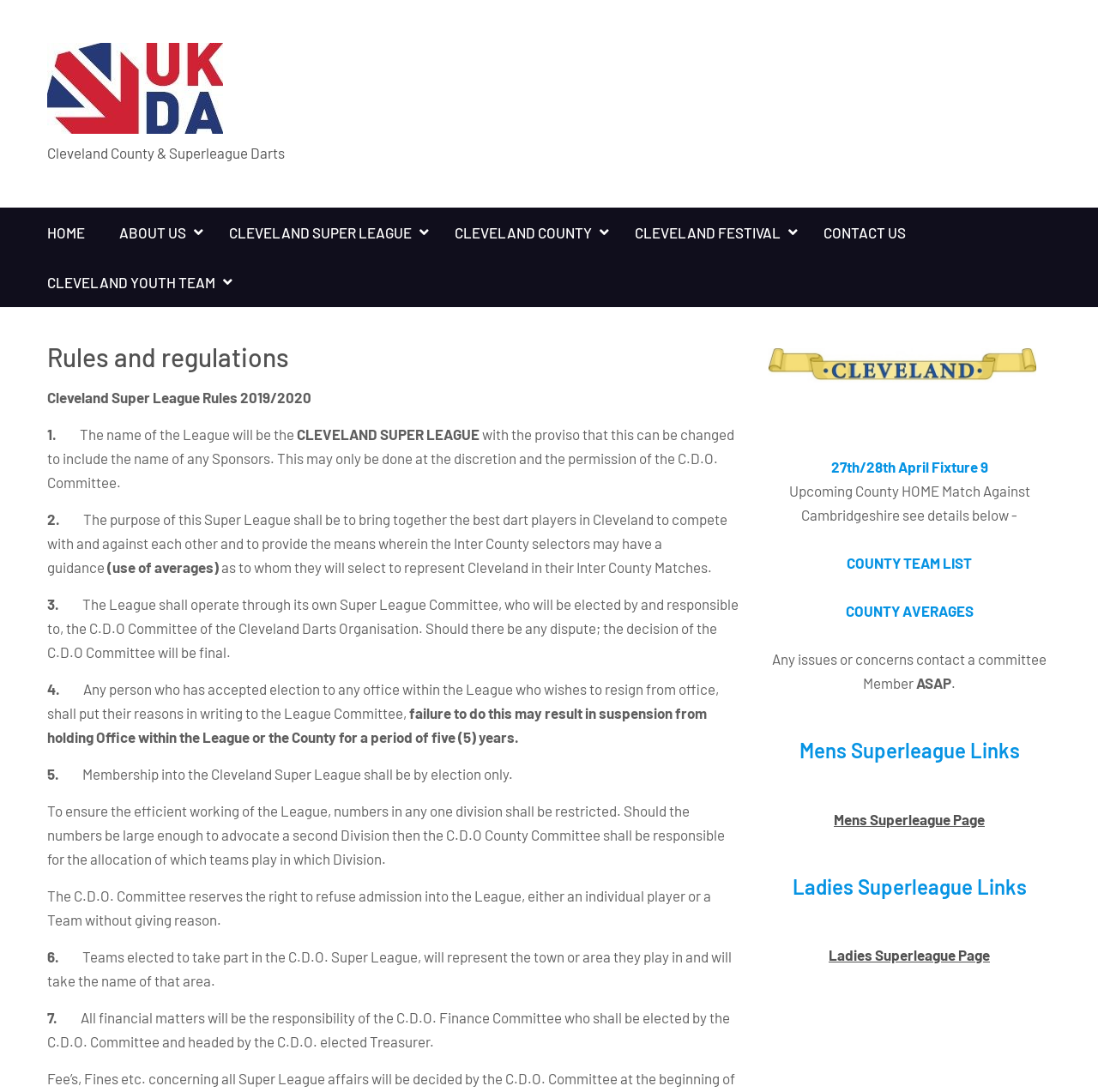Please indicate the bounding box coordinates of the element's region to be clicked to achieve the instruction: "Click HOME". Provide the coordinates as four float numbers between 0 and 1, i.e., [left, top, right, bottom].

[0.027, 0.19, 0.093, 0.236]